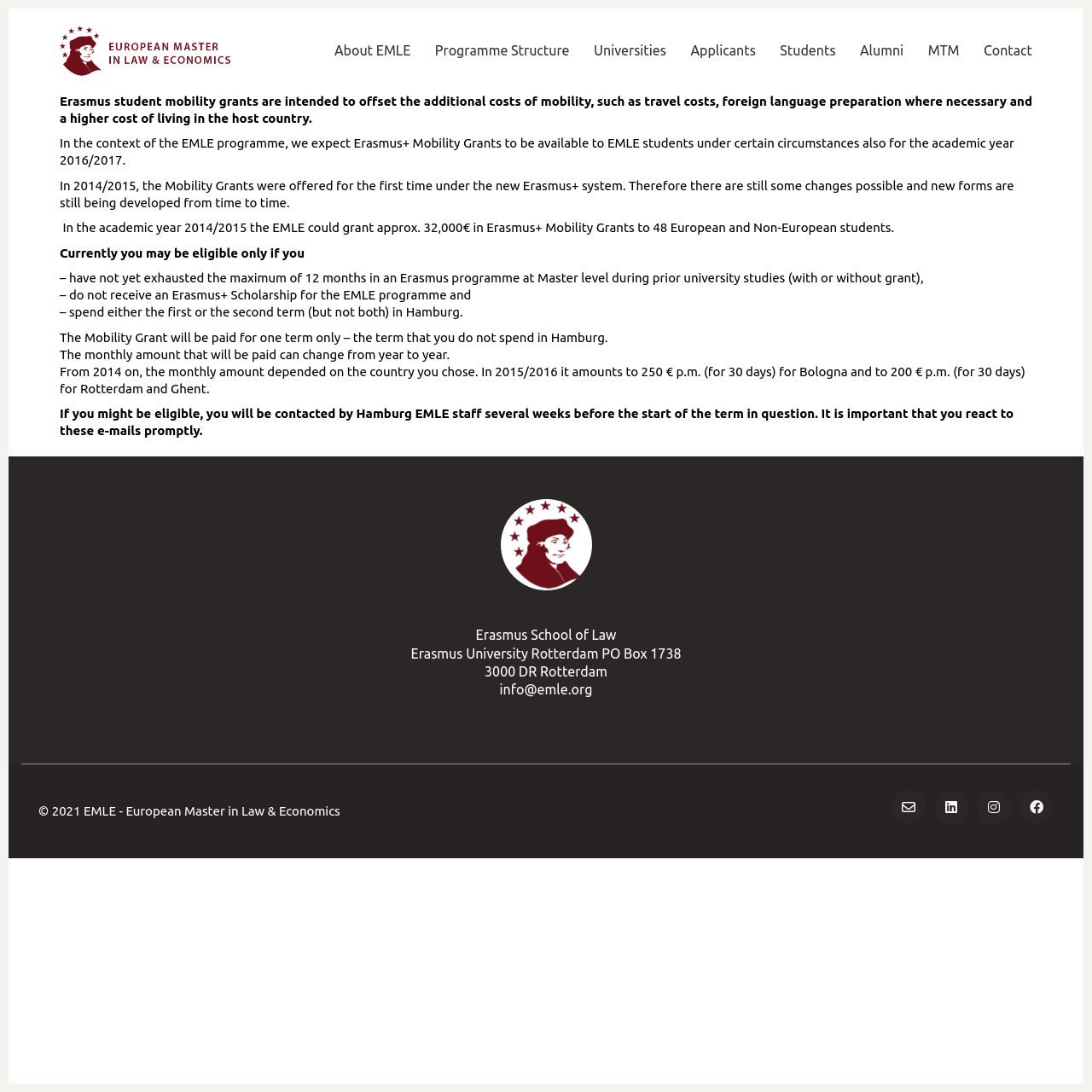By analyzing the image, answer the following question with a detailed response: What is the monthly amount of the Mobility Grant for Bologna in 2015/2016?

According to the webpage, from 2014 on, the monthly amount of the Mobility Grant depended on the country chosen, and in 2015/2016, it amounts to 250 € p.m. (for 30 days) for Bologna.